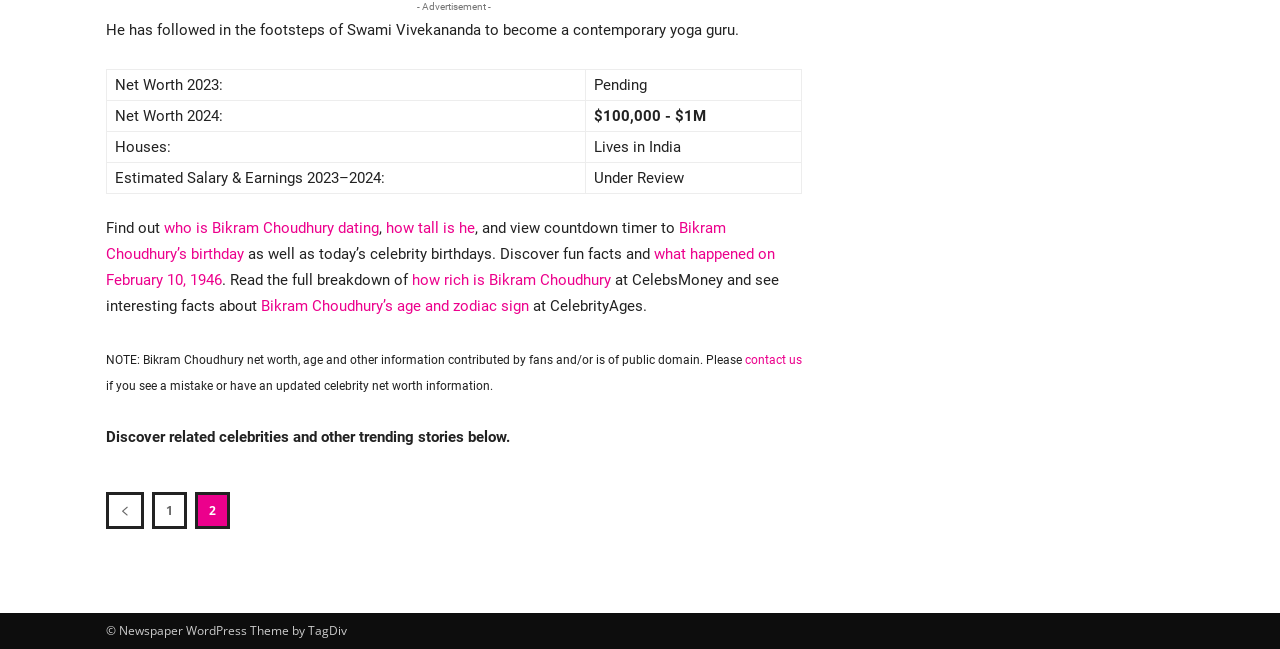Based on the element description how rich is Bikram Choudhury, identify the bounding box coordinates for the UI element. The coordinates should be in the format (top-left x, top-left y, bottom-right x, bottom-right y) and within the 0 to 1 range.

[0.322, 0.418, 0.477, 0.446]